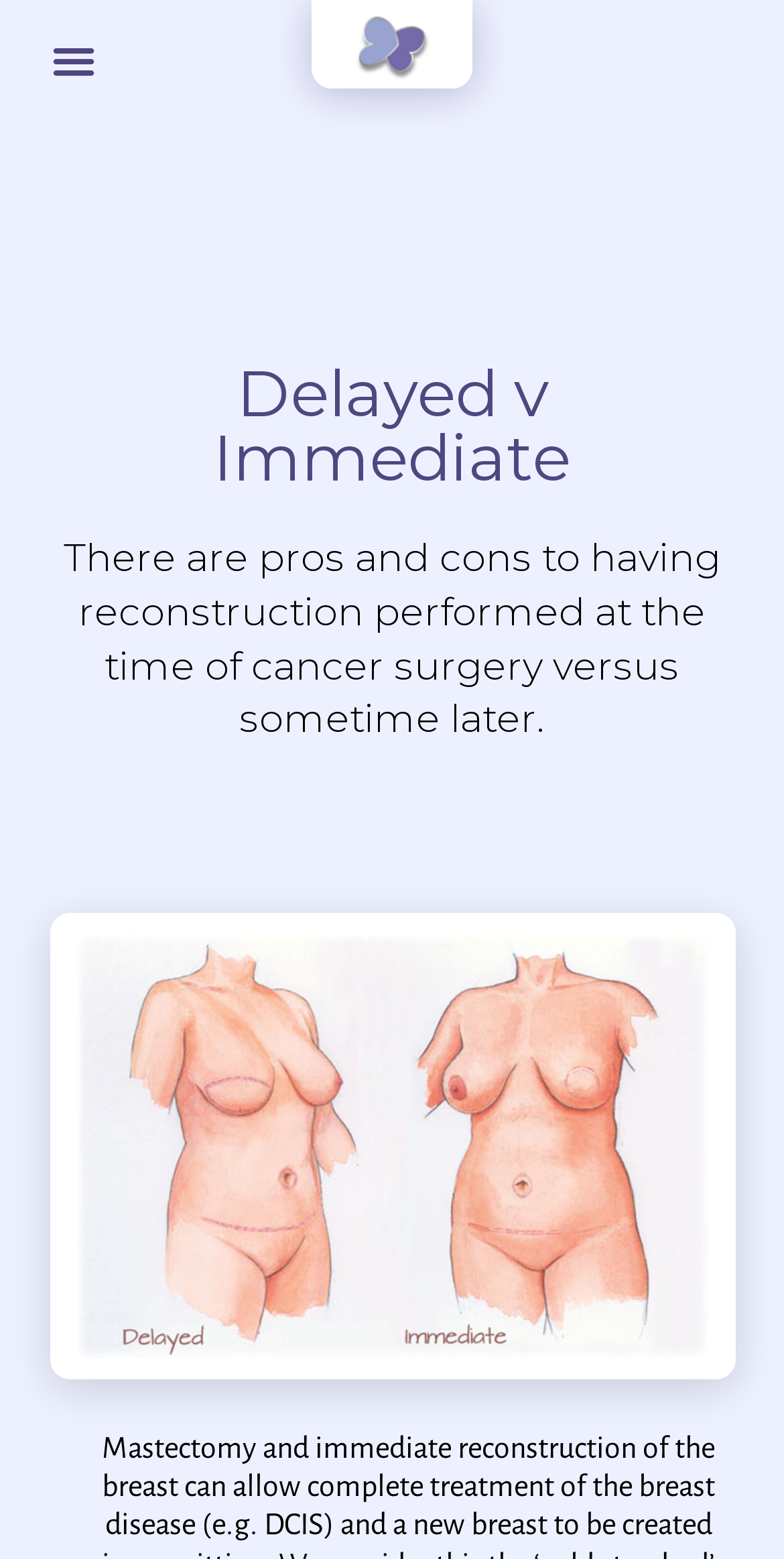What is the primary heading on this webpage?

Delayed v Immediate